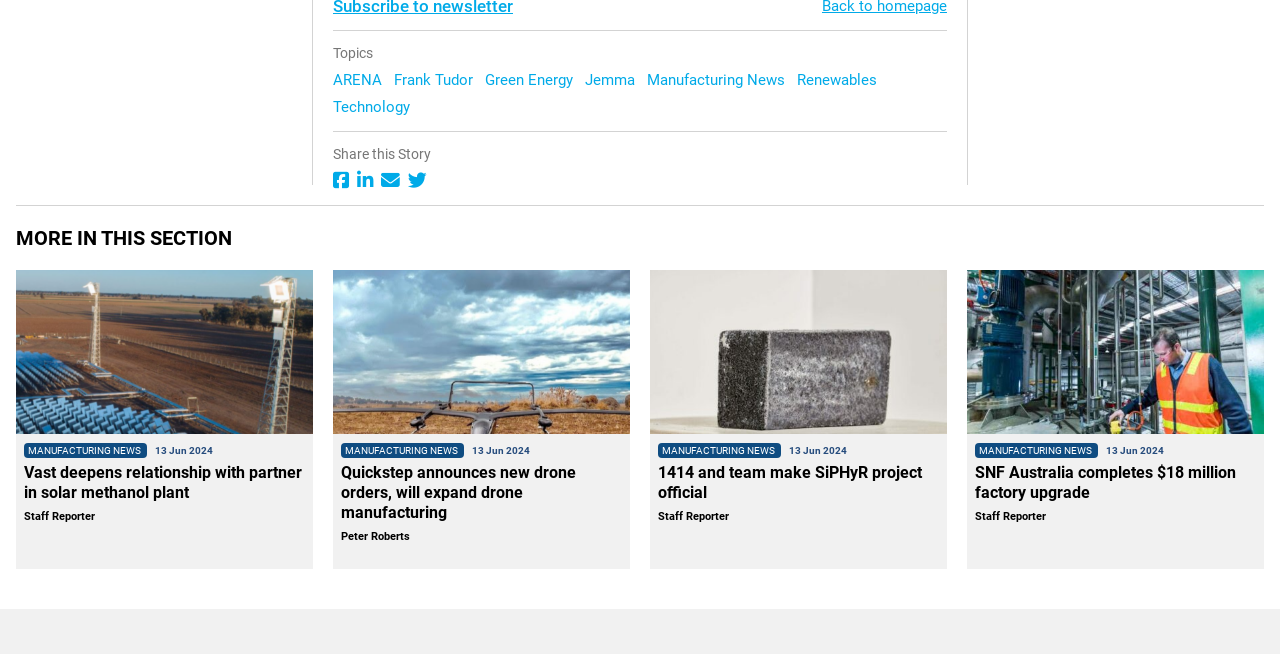Locate the bounding box coordinates of the area you need to click to fulfill this instruction: 'Click on the 'Manufacturing News' link'. The coordinates must be in the form of four float numbers ranging from 0 to 1: [left, top, right, bottom].

[0.505, 0.108, 0.616, 0.136]